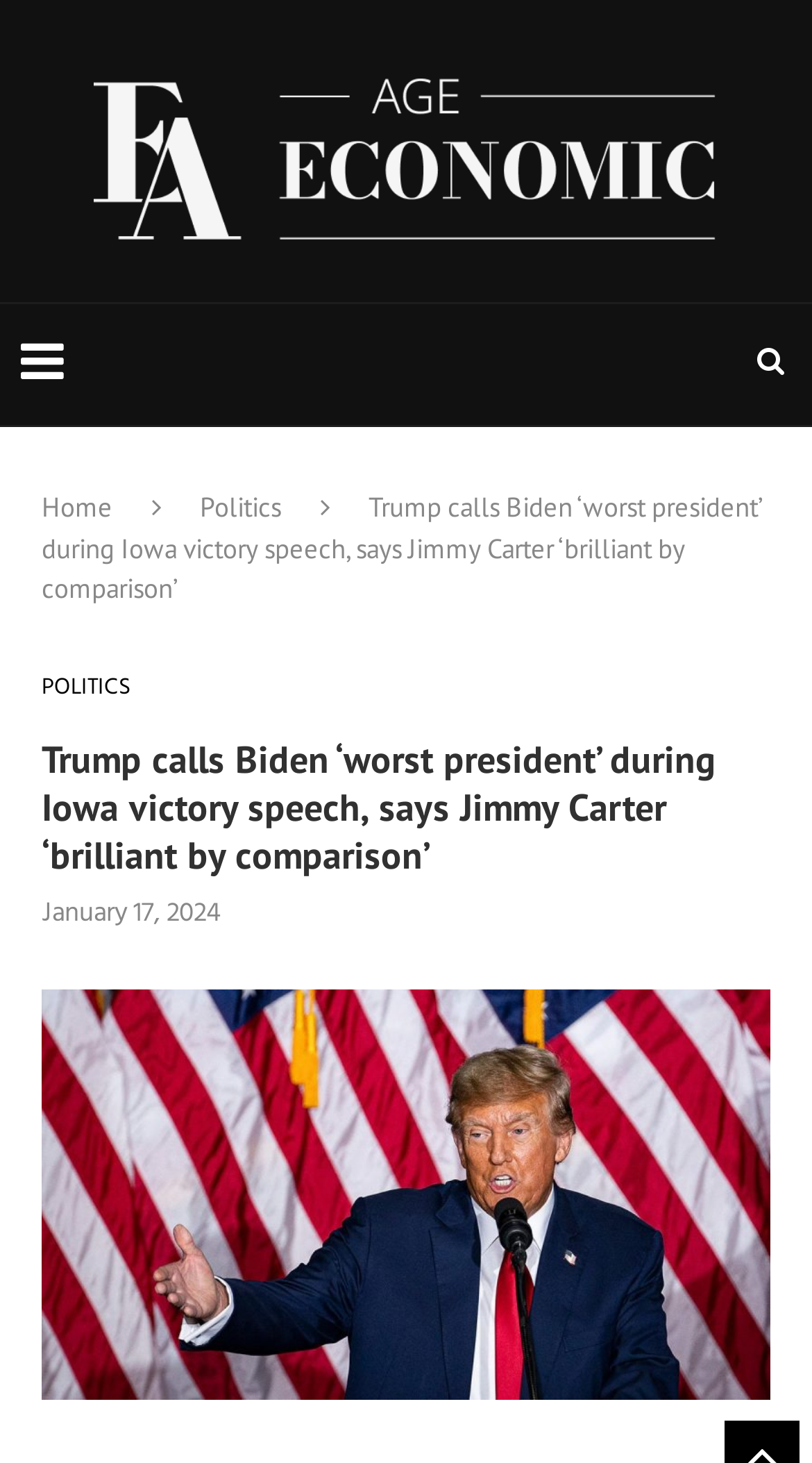From the details in the image, provide a thorough response to the question: What is the category of the article?

The category of the article can be found near the top of the webpage, where it says 'POLITICS' in a link element, which indicates that the article belongs to the politics category.